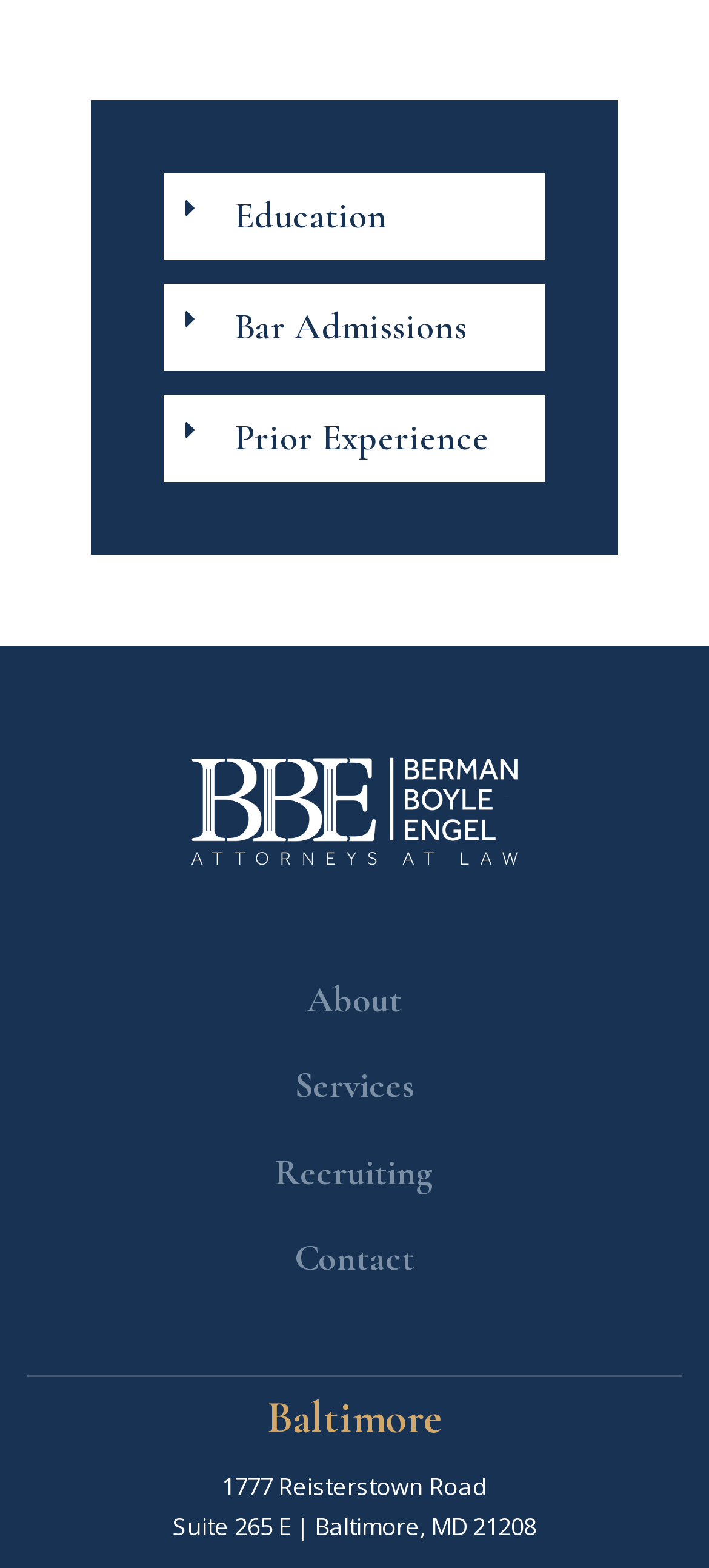Please find and report the bounding box coordinates of the element to click in order to perform the following action: "Go to About page". The coordinates should be expressed as four float numbers between 0 and 1, in the format [left, top, right, bottom].

[0.064, 0.611, 0.936, 0.666]